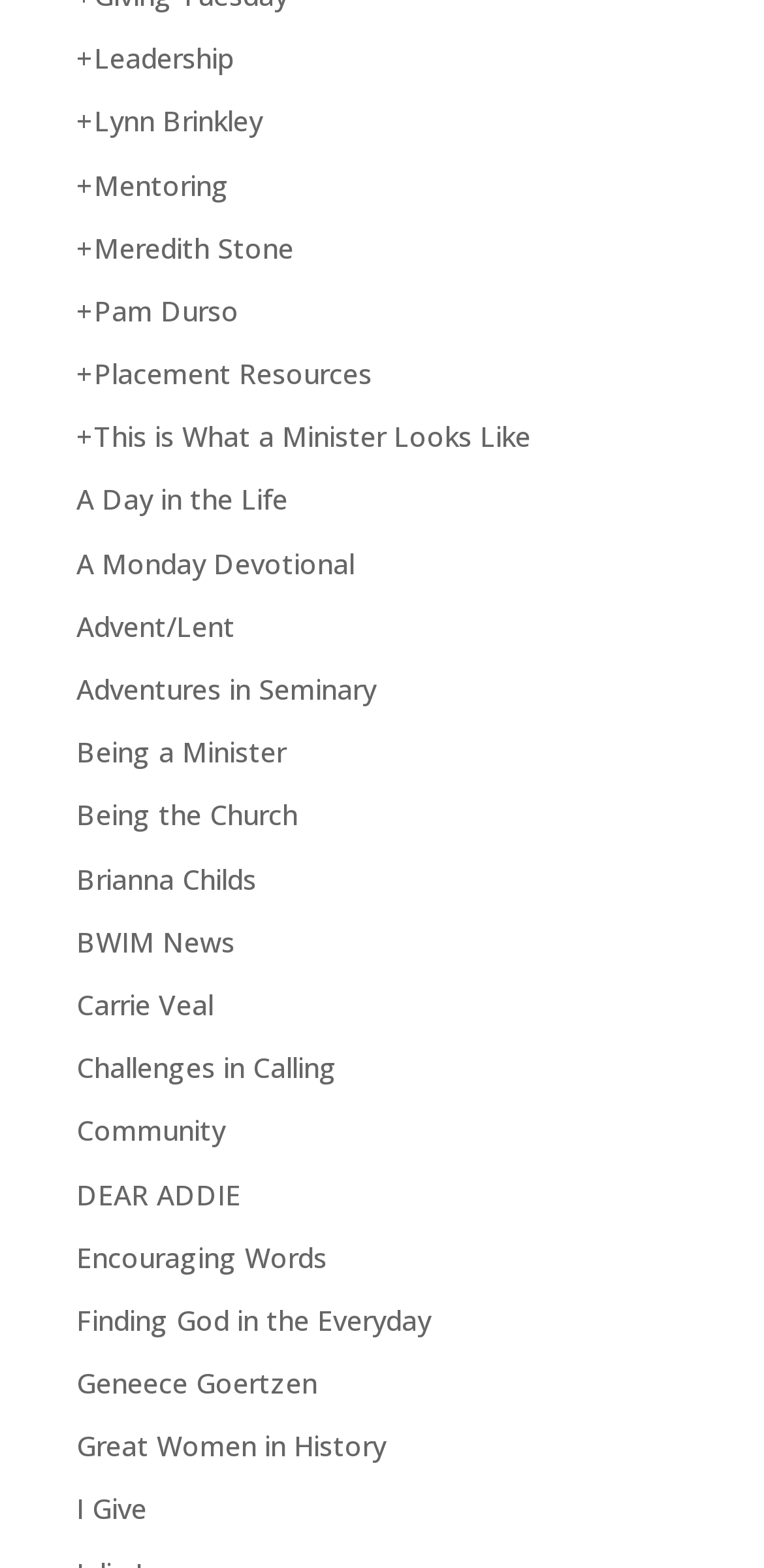Provide the bounding box coordinates in the format (top-left x, top-left y, bottom-right x, bottom-right y). All values are floating point numbers between 0 and 1. Determine the bounding box coordinate of the UI element described as: Being the Church

[0.1, 0.508, 0.39, 0.532]